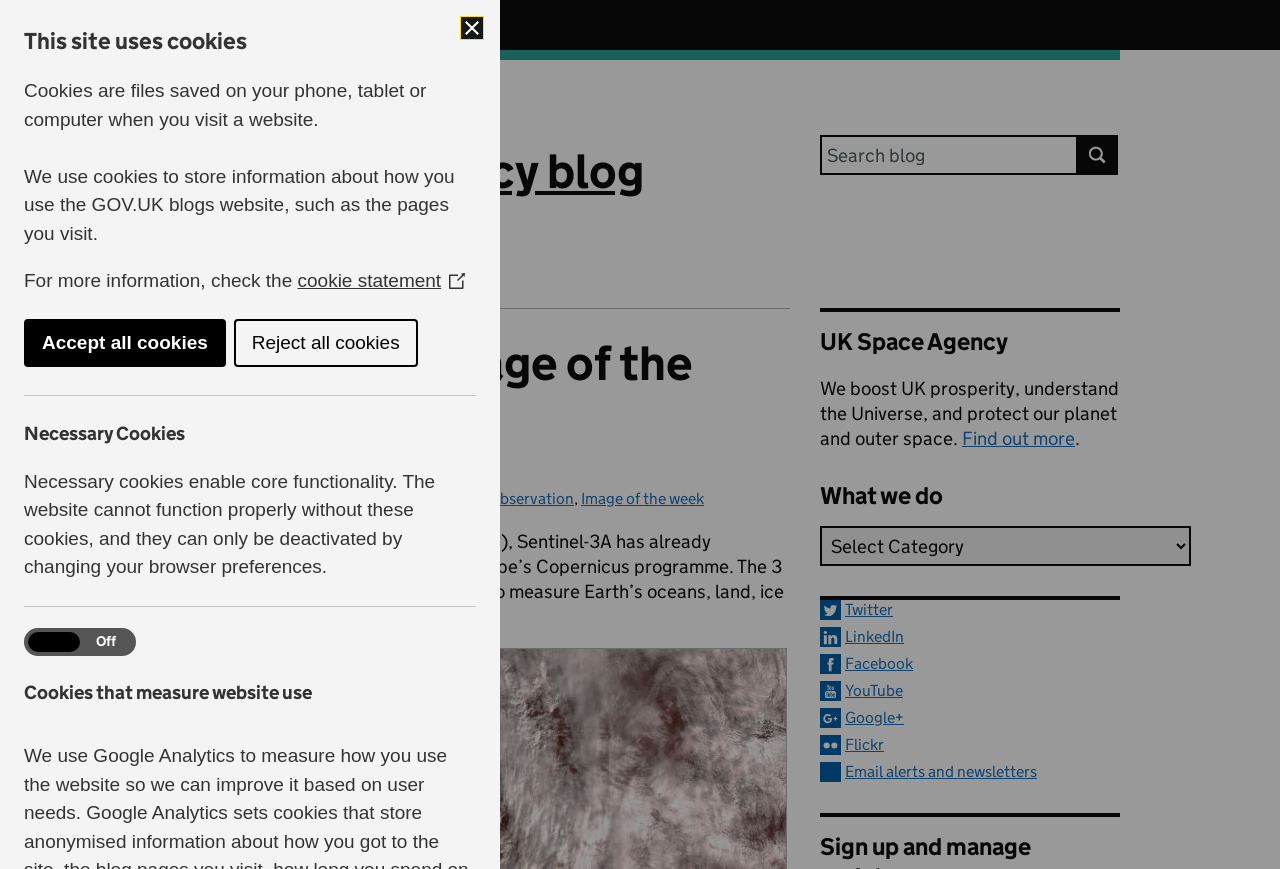Please determine the bounding box coordinates for the UI element described as: "Earth observation".

[0.352, 0.563, 0.448, 0.585]